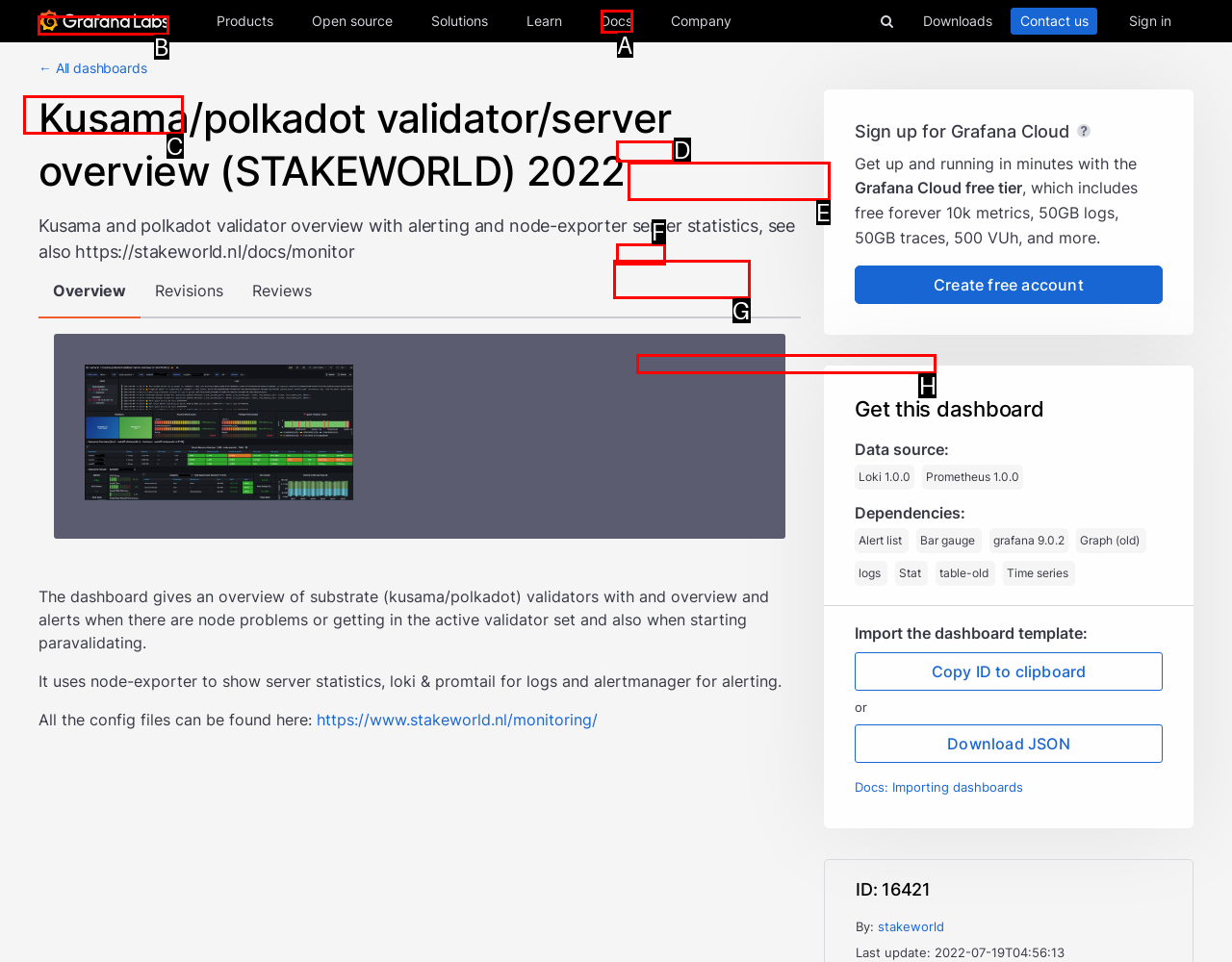Show which HTML element I need to click to perform this task: Click on the 'Home' link Answer with the letter of the correct choice.

B